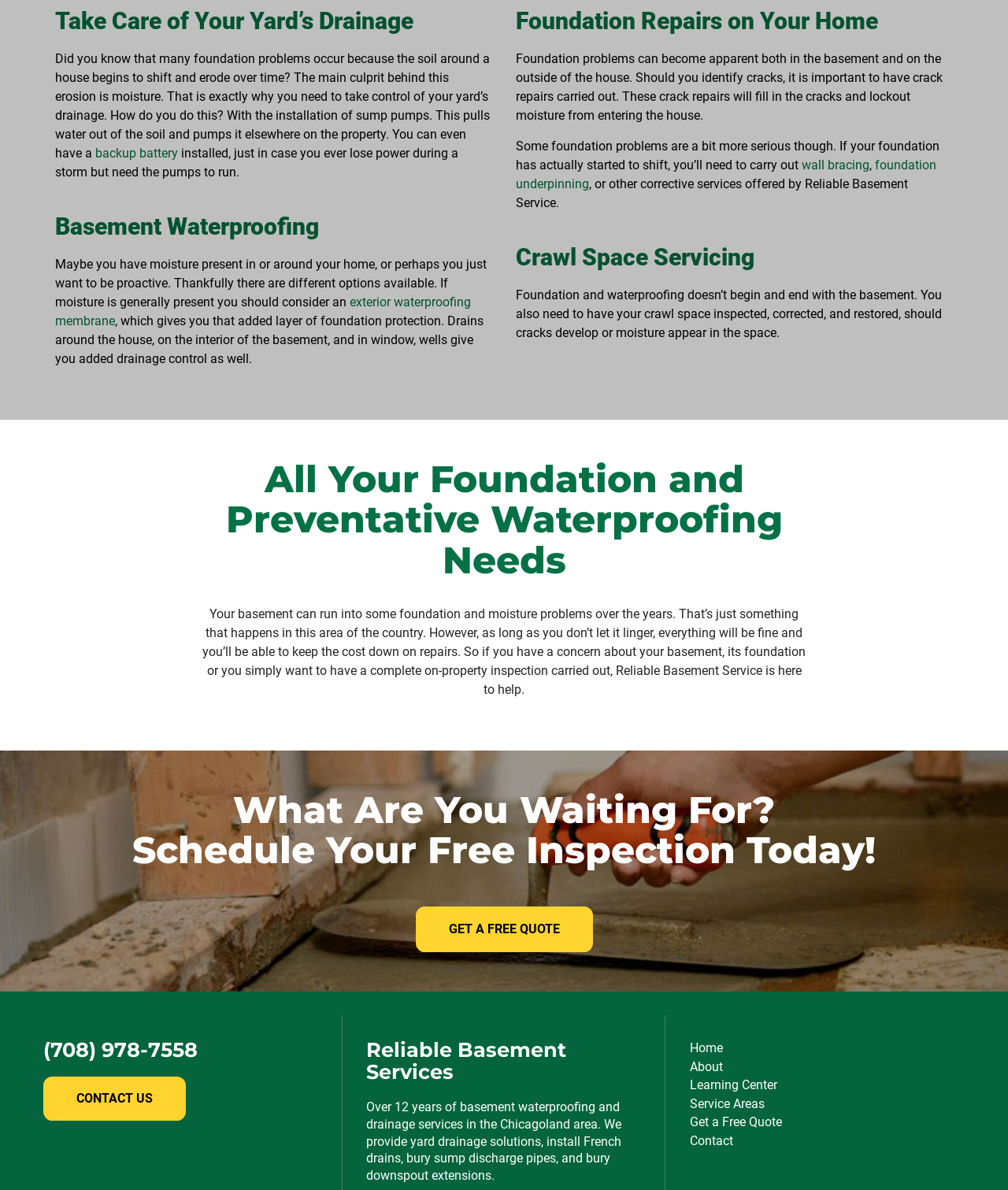What is the importance of inspecting crawl space?
Utilize the information in the image to give a detailed answer to the question.

According to the webpage, it is necessary to have the crawl space inspected, corrected, and restored, should cracks develop or moisture appear in the space, to prevent foundation problems.